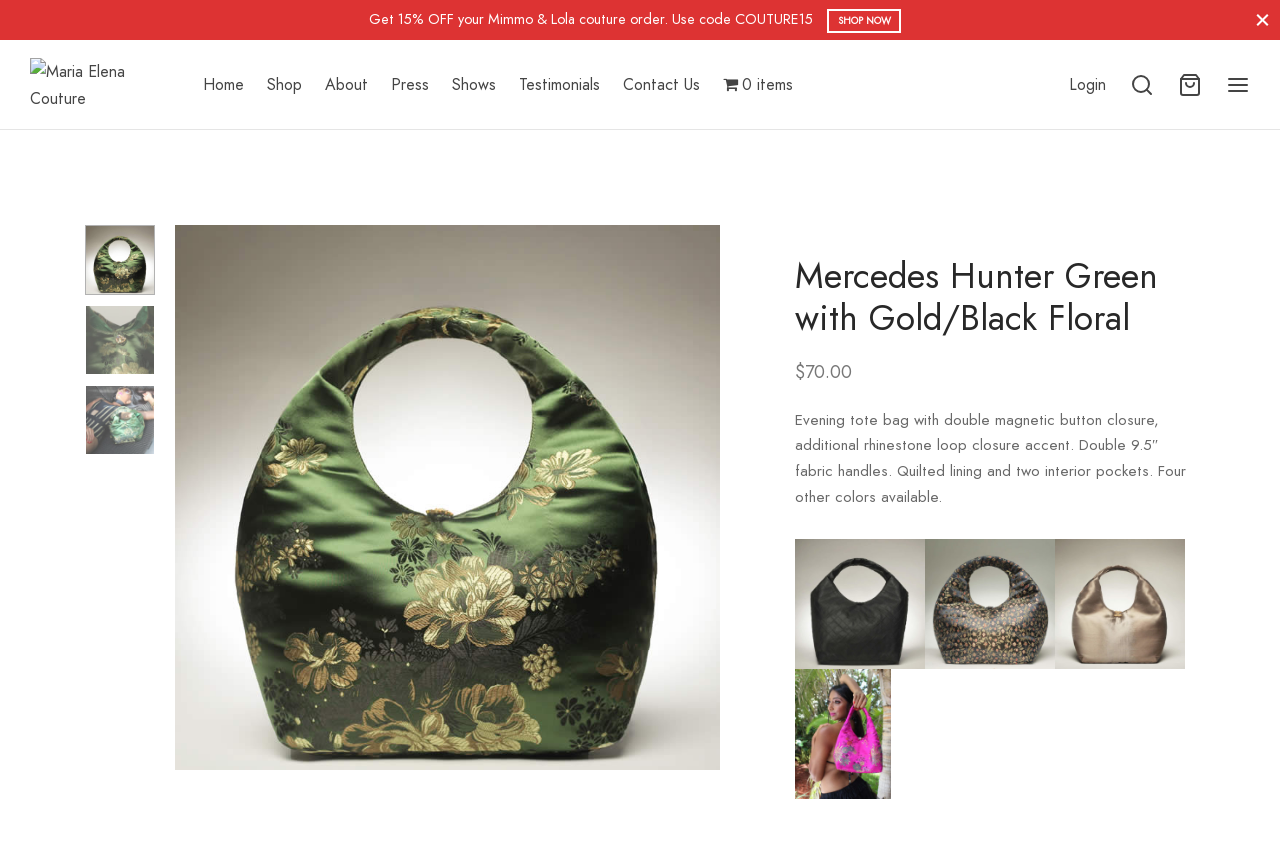Can you show the bounding box coordinates of the region to click on to complete the task described in the instruction: "View 'Cart'"?

[0.565, 0.078, 0.62, 0.121]